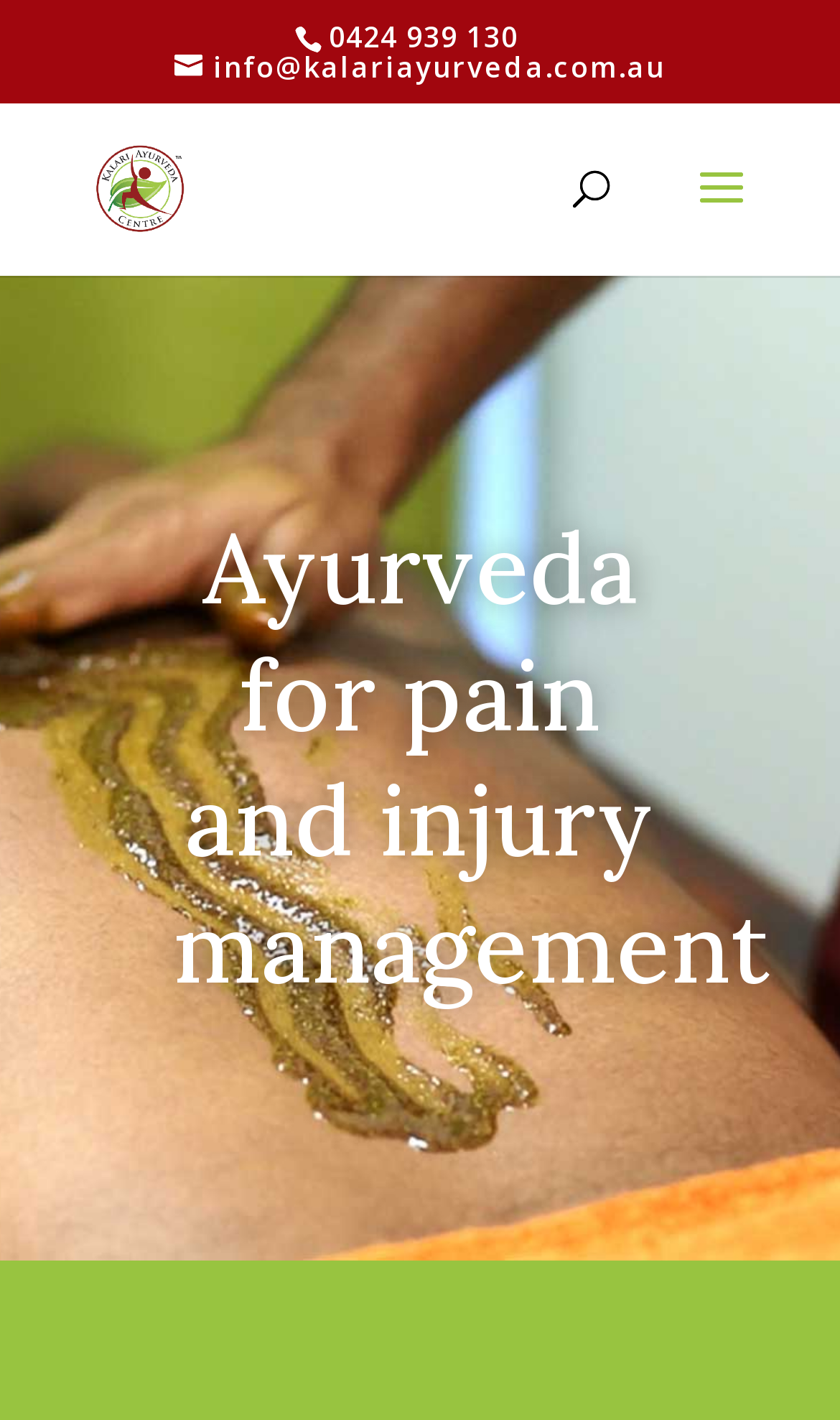Determine the bounding box for the UI element described here: "name="s" placeholder="Search …" title="Search for:"".

[0.463, 0.071, 0.823, 0.074]